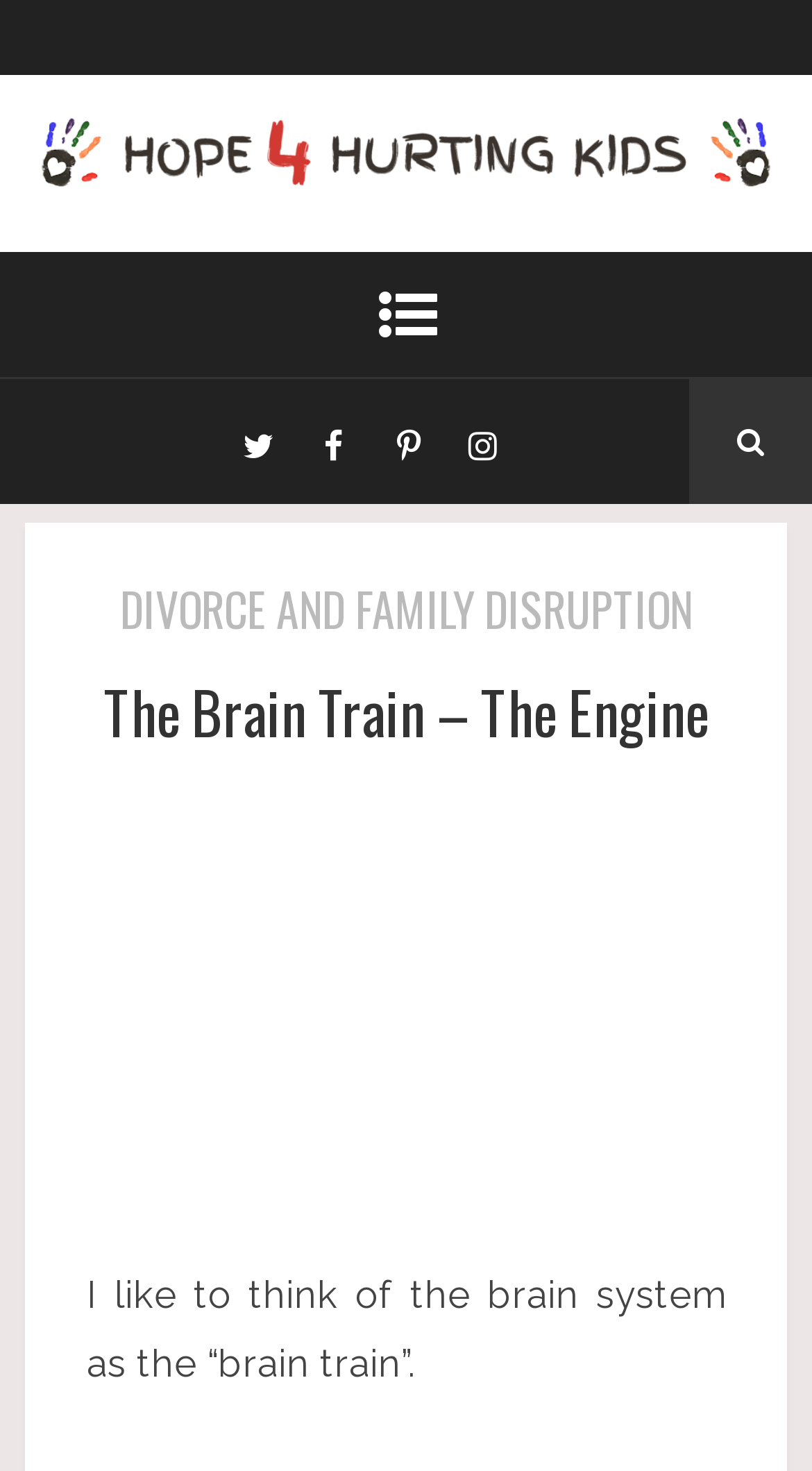Please provide the bounding box coordinate of the region that matches the element description: title="Twitter". Coordinates should be in the format (top-left x, top-left y, bottom-right x, bottom-right y) and all values should be between 0 and 1.

[0.274, 0.258, 0.362, 0.343]